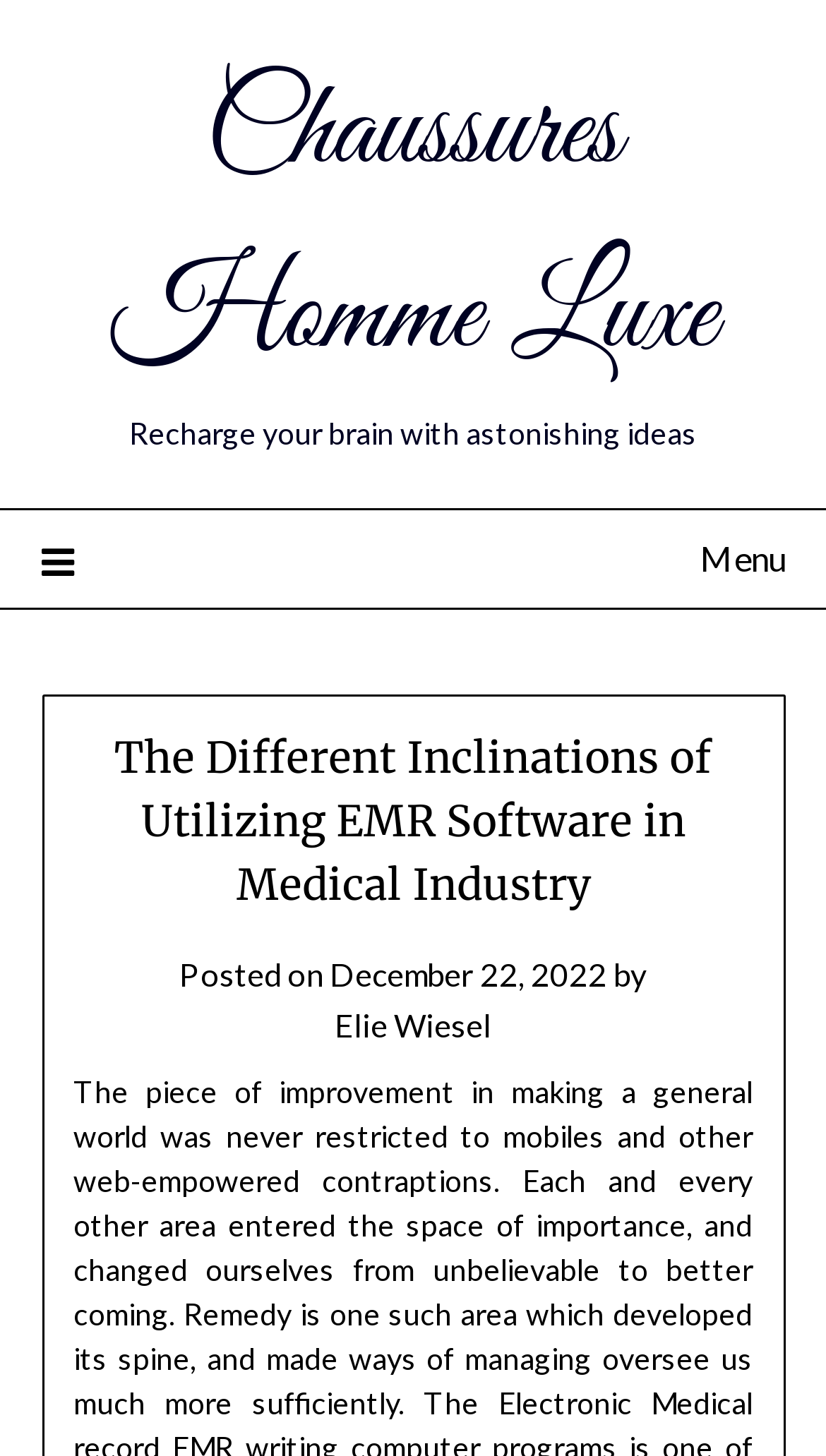Provide a brief response to the question below using one word or phrase:
Is the menu expanded?

No